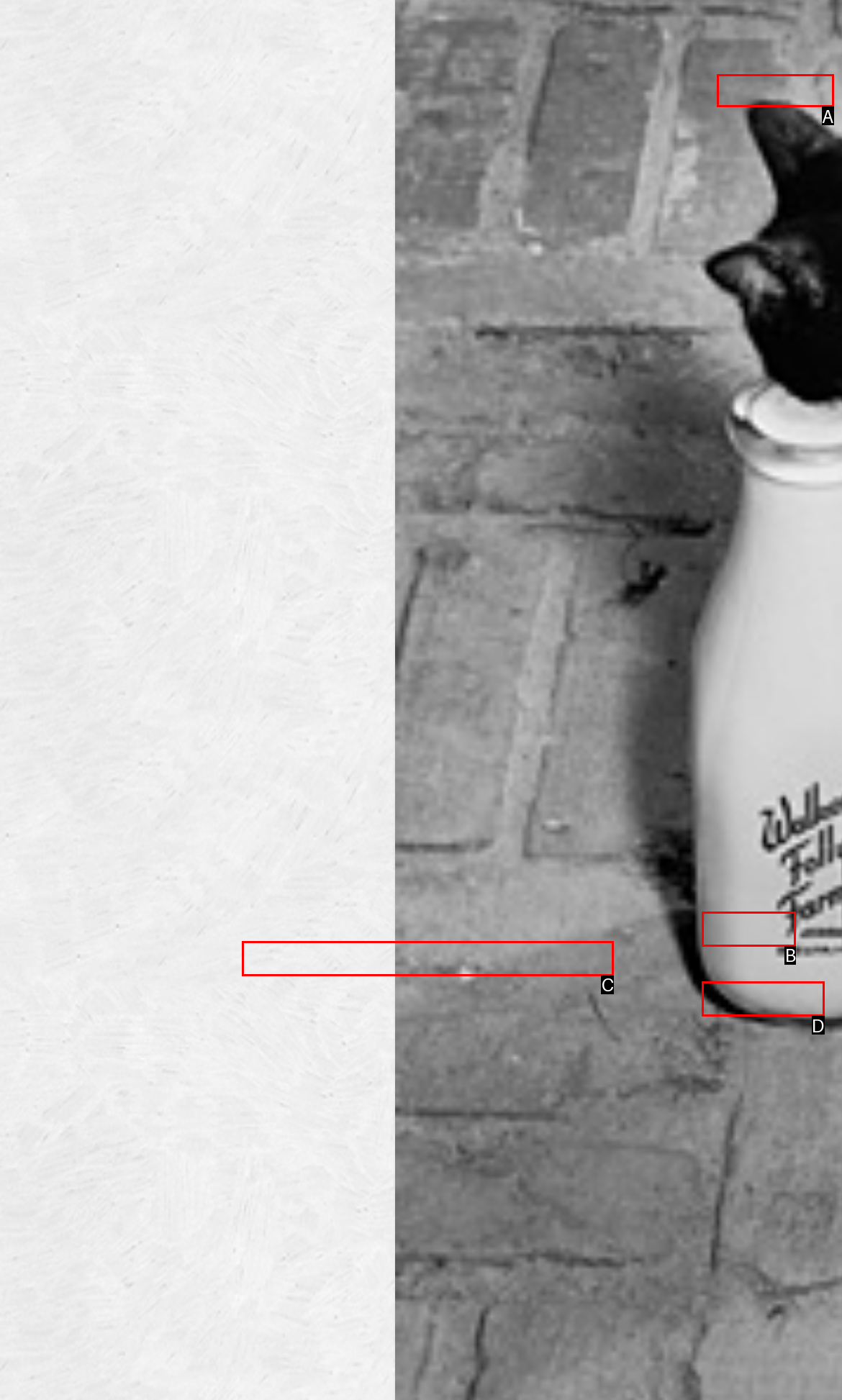Determine which HTML element best suits the description: Belong. Reply with the letter of the matching option.

B